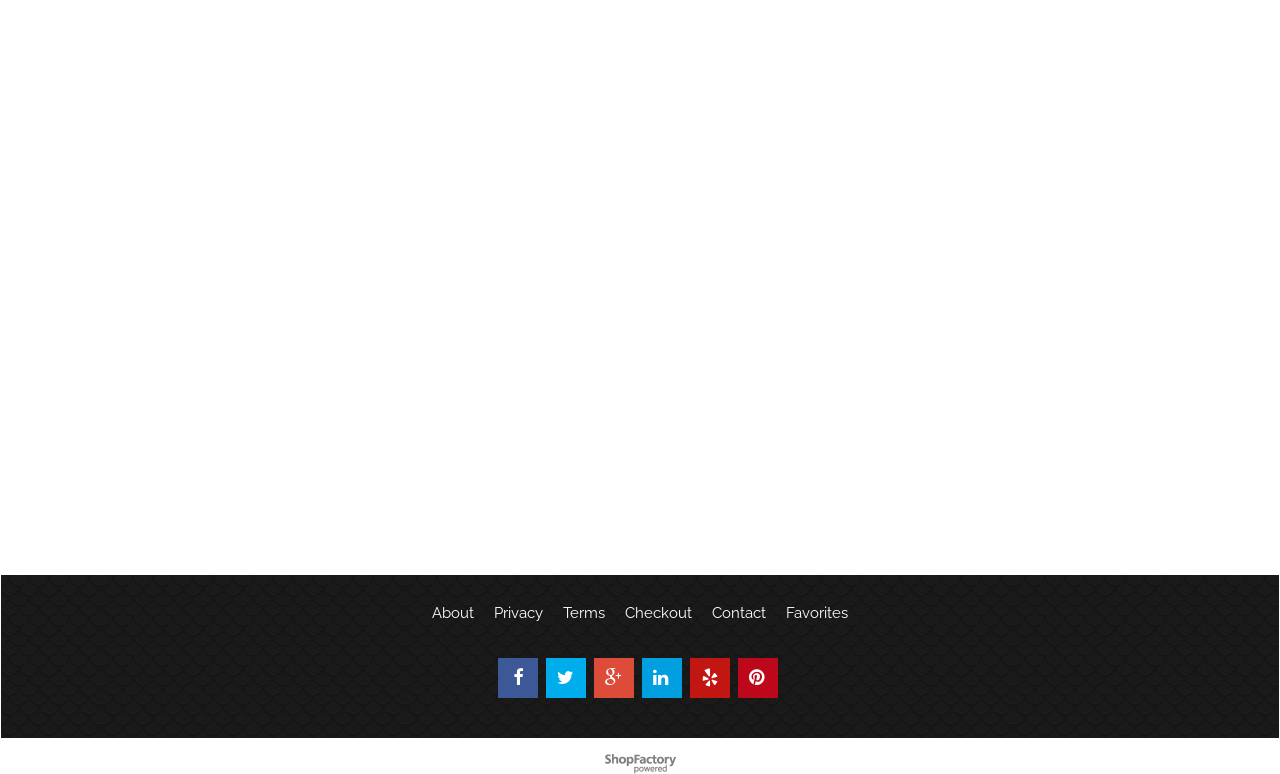Please identify the bounding box coordinates of the element I should click to complete this instruction: 'contact us'. The coordinates should be given as four float numbers between 0 and 1, like this: [left, top, right, bottom].

[0.548, 0.775, 0.606, 0.807]